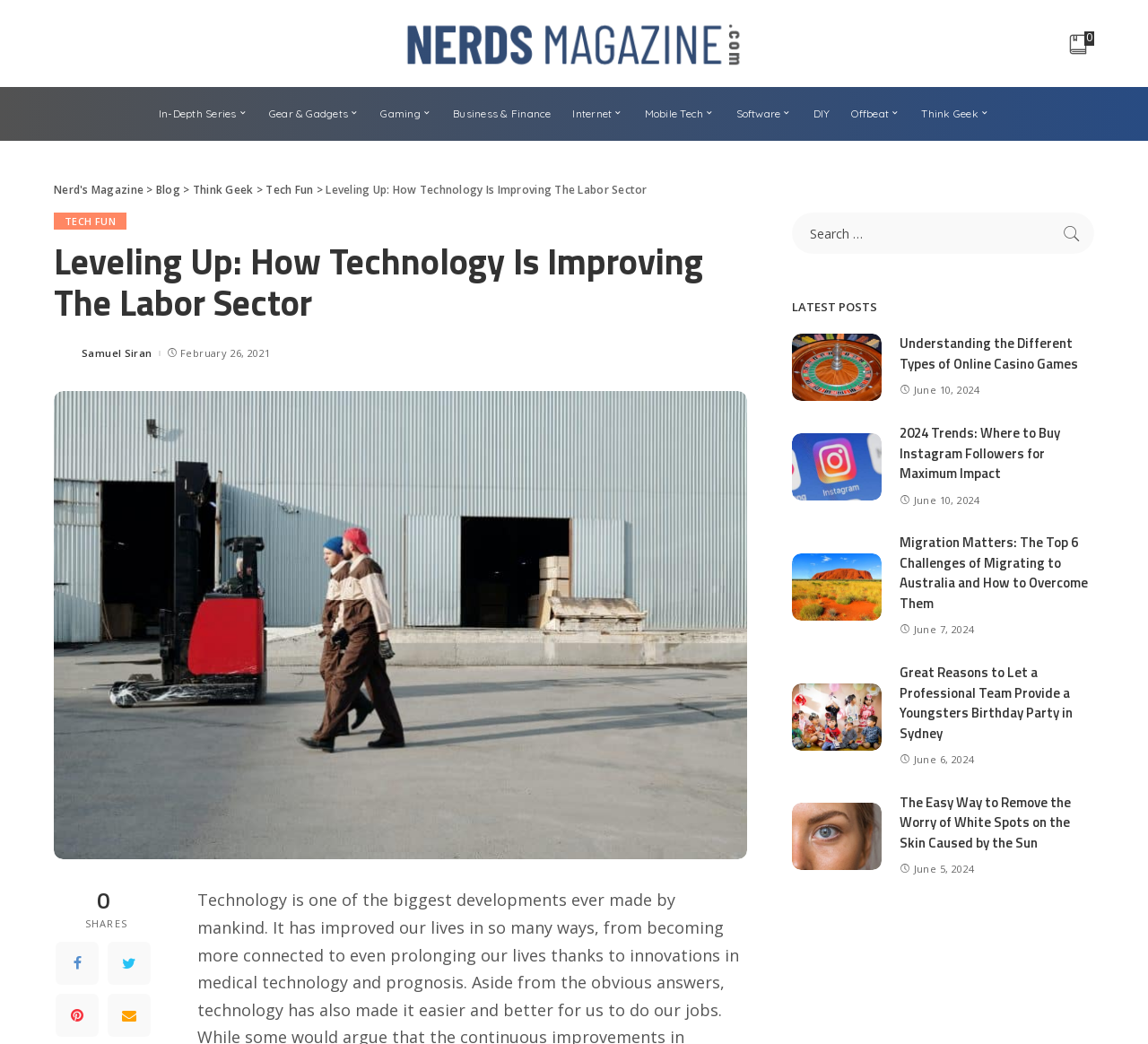Using the provided element description: "Think Geek", determine the bounding box coordinates of the corresponding UI element in the screenshot.

[0.793, 0.084, 0.871, 0.135]